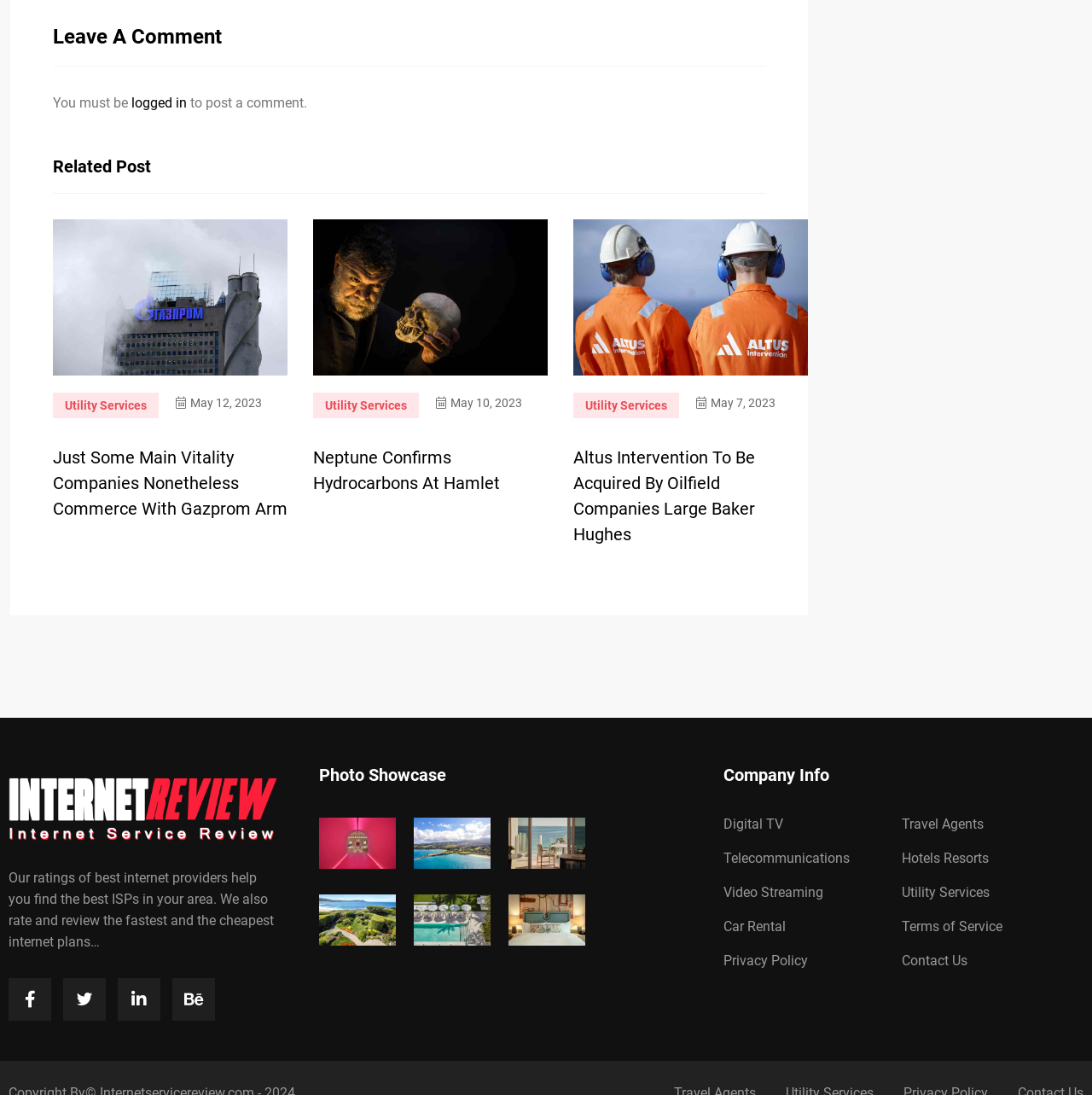Select the bounding box coordinates of the element I need to click to carry out the following instruction: "View the 'Just Some Main Vitality Companies Nonetheless Commerce With Gazprom Arm' article".

[0.048, 0.2, 0.263, 0.5]